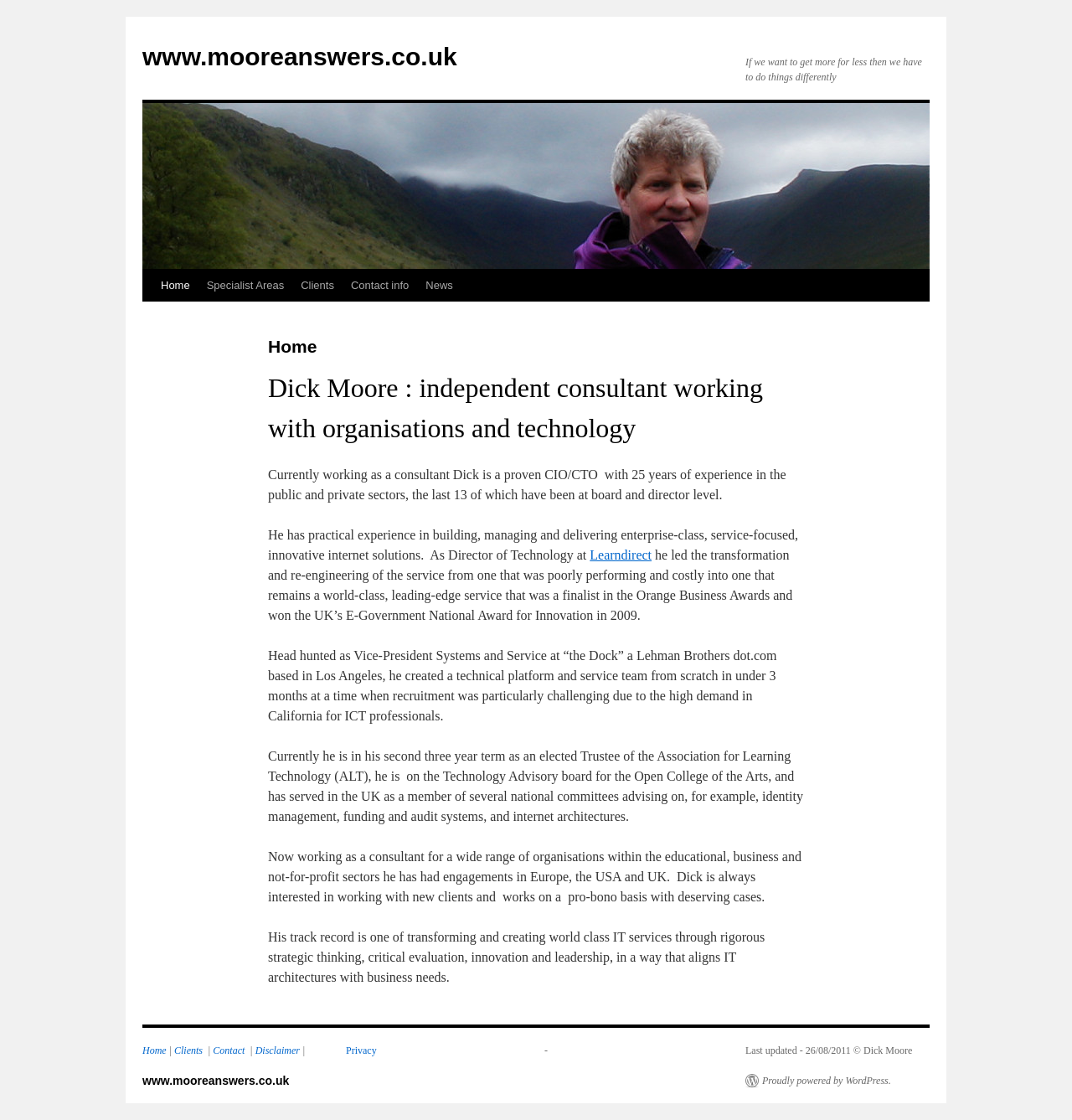Identify the bounding box coordinates for the region to click in order to carry out this instruction: "Check the website's privacy policy". Provide the coordinates using four float numbers between 0 and 1, formatted as [left, top, right, bottom].

[0.323, 0.933, 0.351, 0.943]